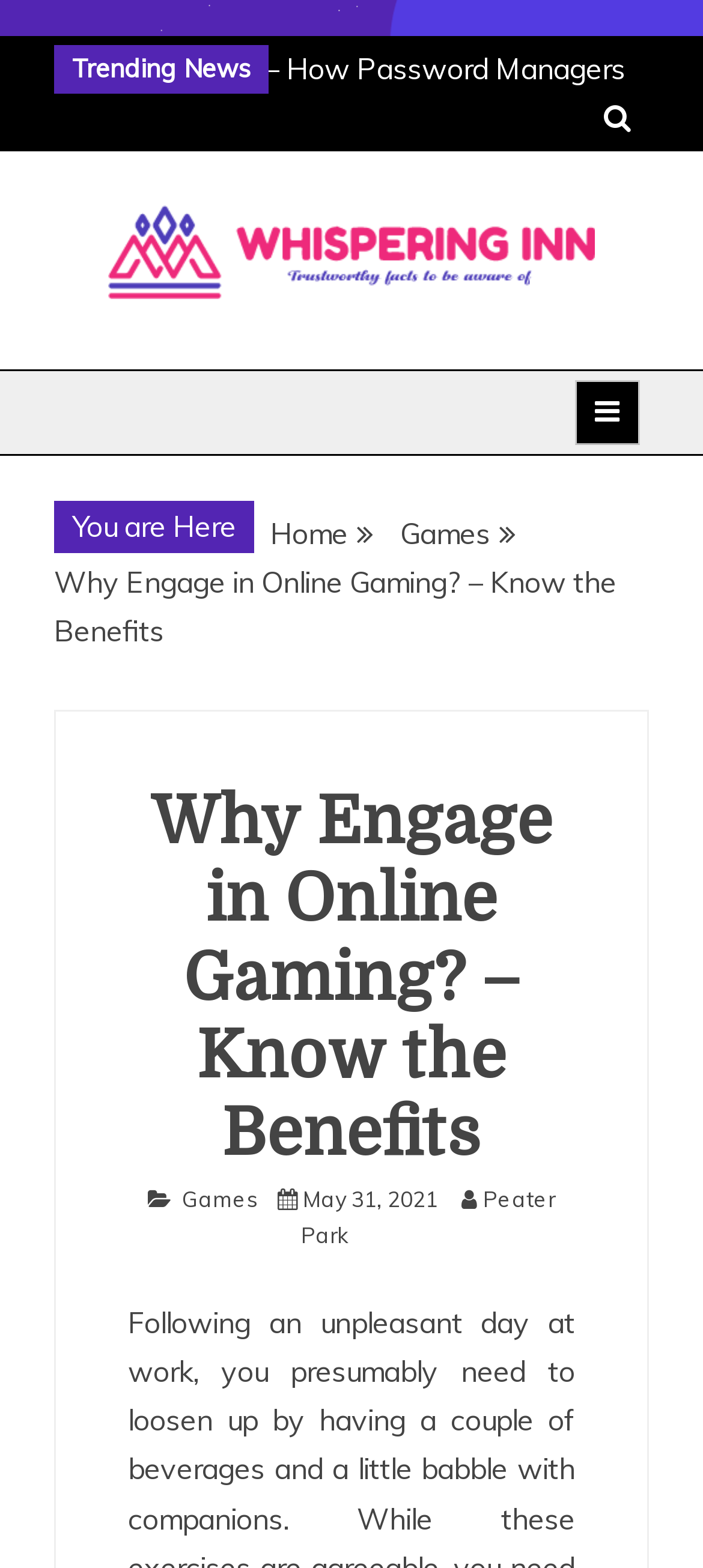From the webpage screenshot, identify the region described by parent_node: Whispering Inn. Provide the bounding box coordinates as (top-left x, top-left y, bottom-right x, bottom-right y), with each value being a floating point number between 0 and 1.

[0.154, 0.131, 0.846, 0.201]